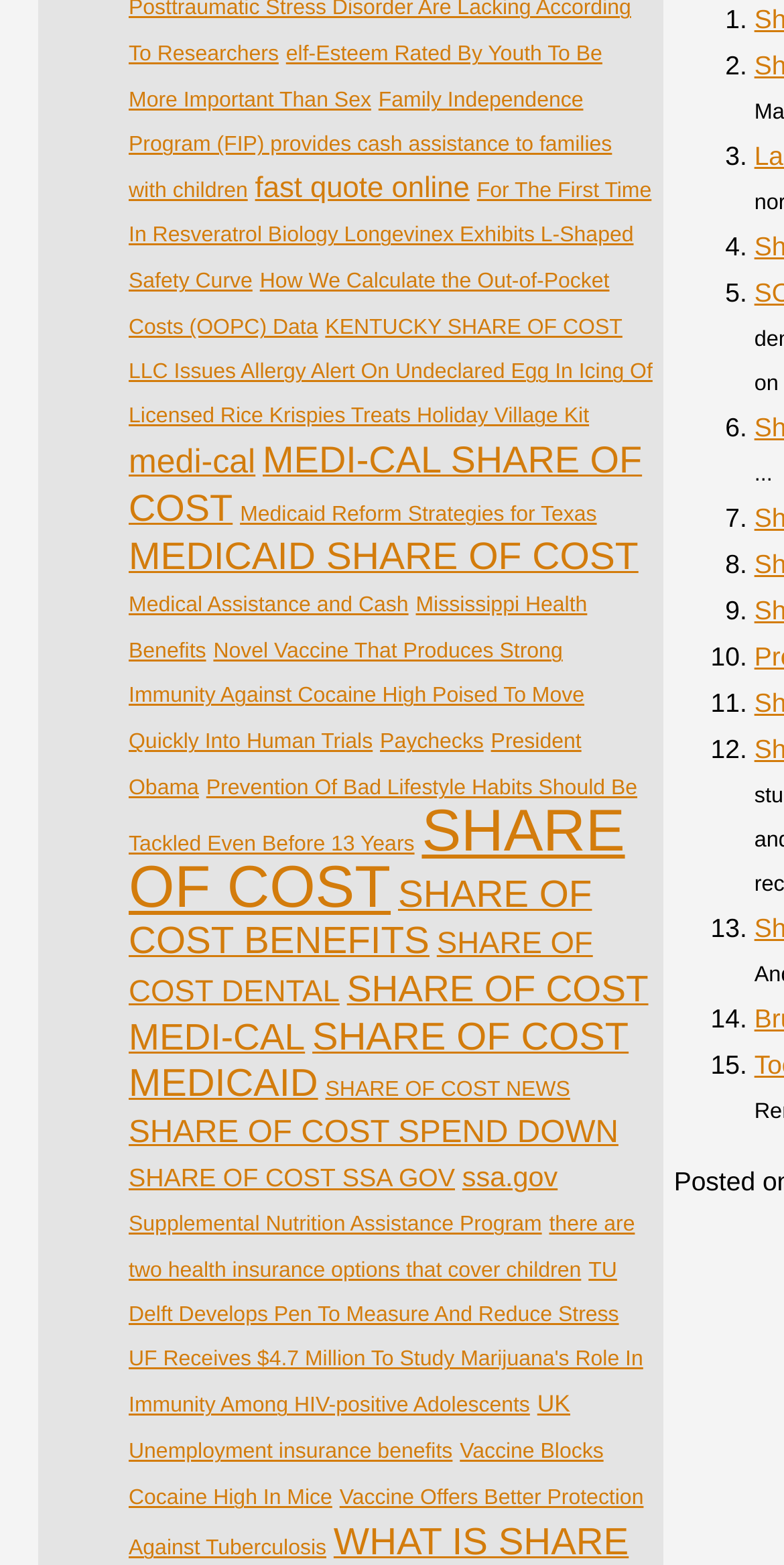Specify the bounding box coordinates of the element's region that should be clicked to achieve the following instruction: "Read about 'Medicaid Reform Strategies for Texas'". The bounding box coordinates consist of four float numbers between 0 and 1, in the format [left, top, right, bottom].

[0.306, 0.322, 0.761, 0.337]